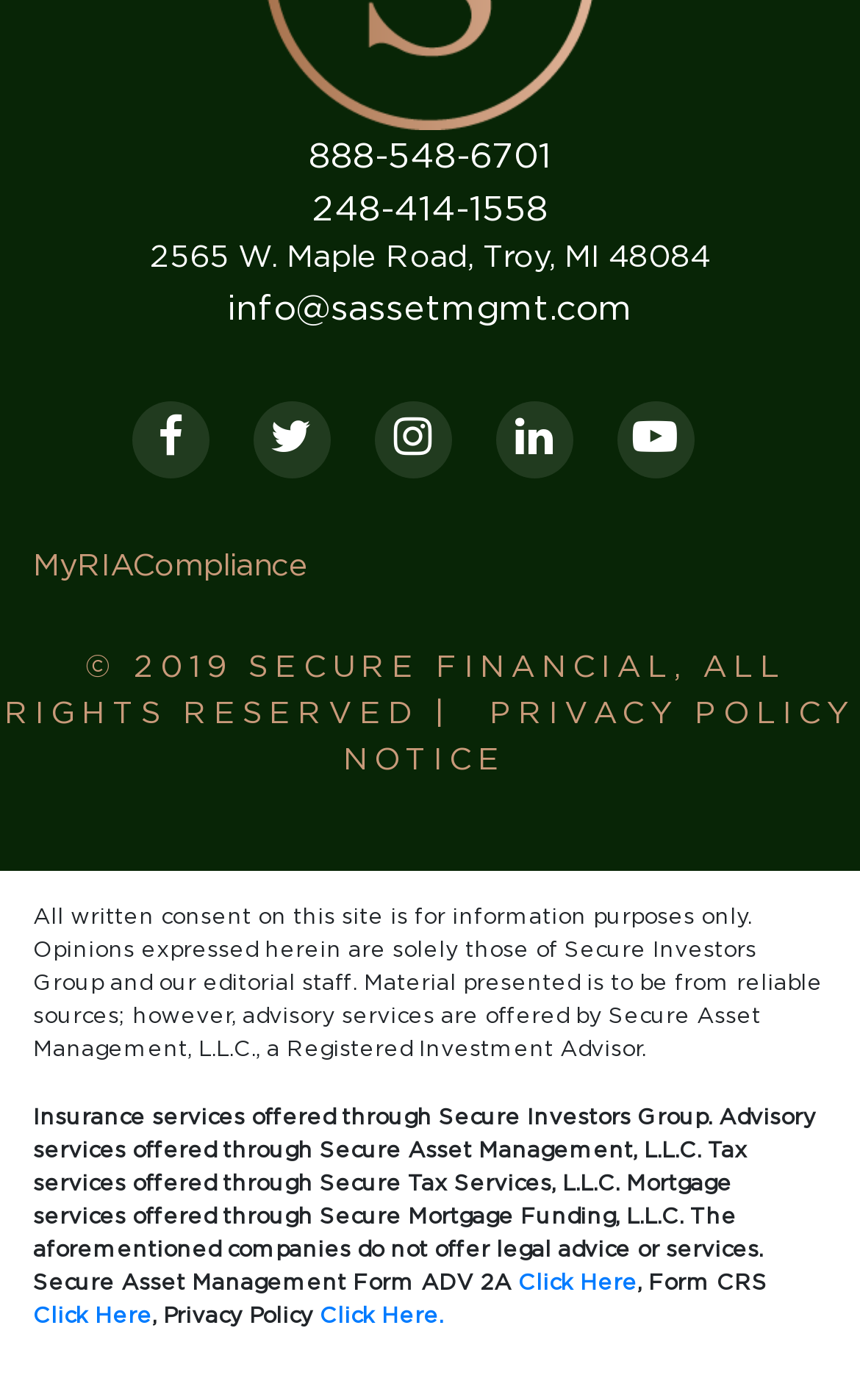Please answer the following question using a single word or phrase: What is the name of the Registered Investment Advisor?

Secure Asset Management, L.L.C.